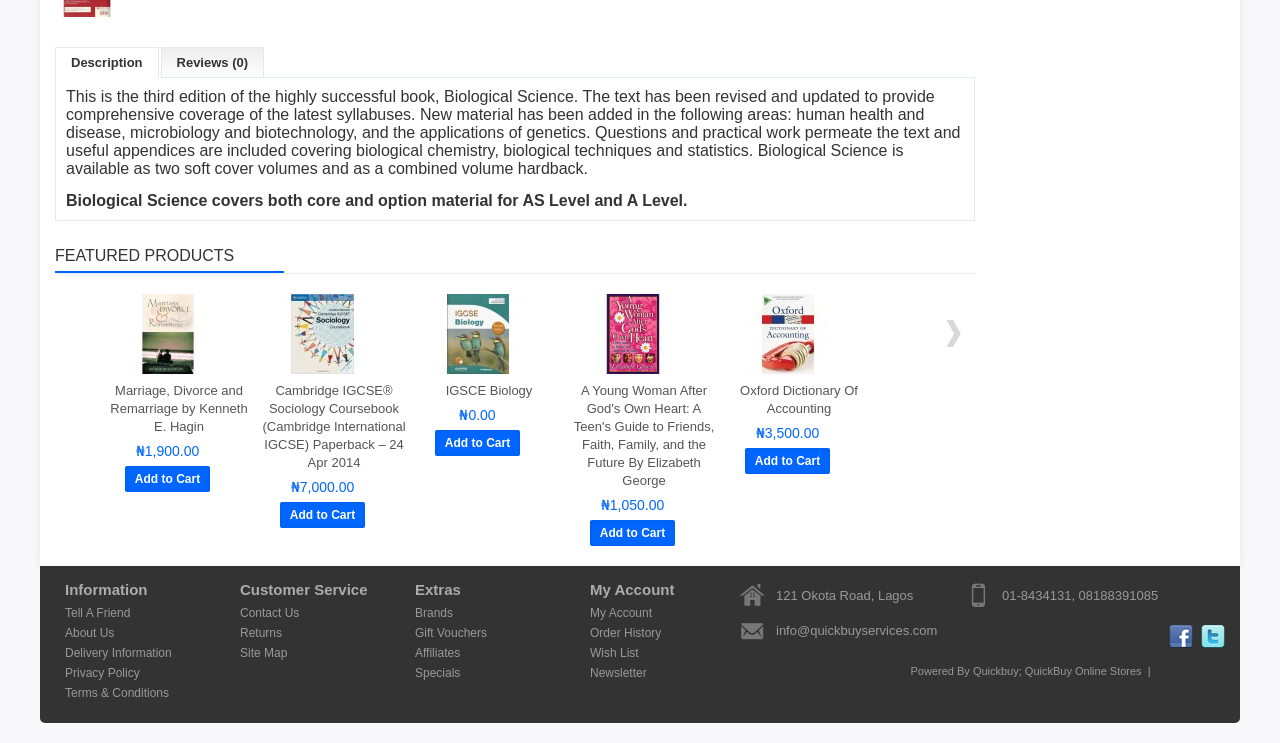Given the element description: "BorderHawk", predict the bounding box coordinates of the UI element it refers to, using four float numbers between 0 and 1, i.e., [left, top, right, bottom].

None